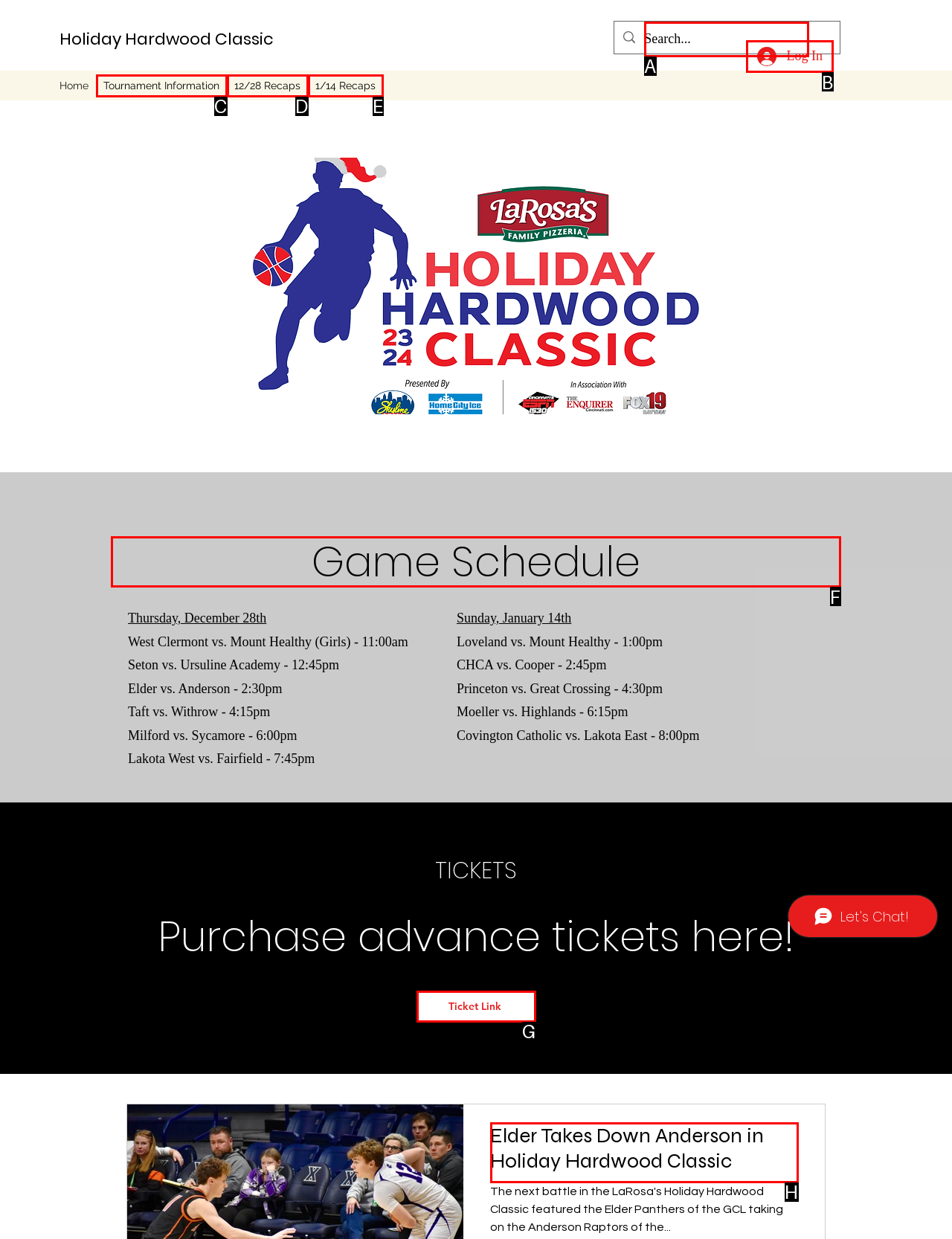Tell me which one HTML element I should click to complete the following task: View game schedule
Answer with the option's letter from the given choices directly.

F